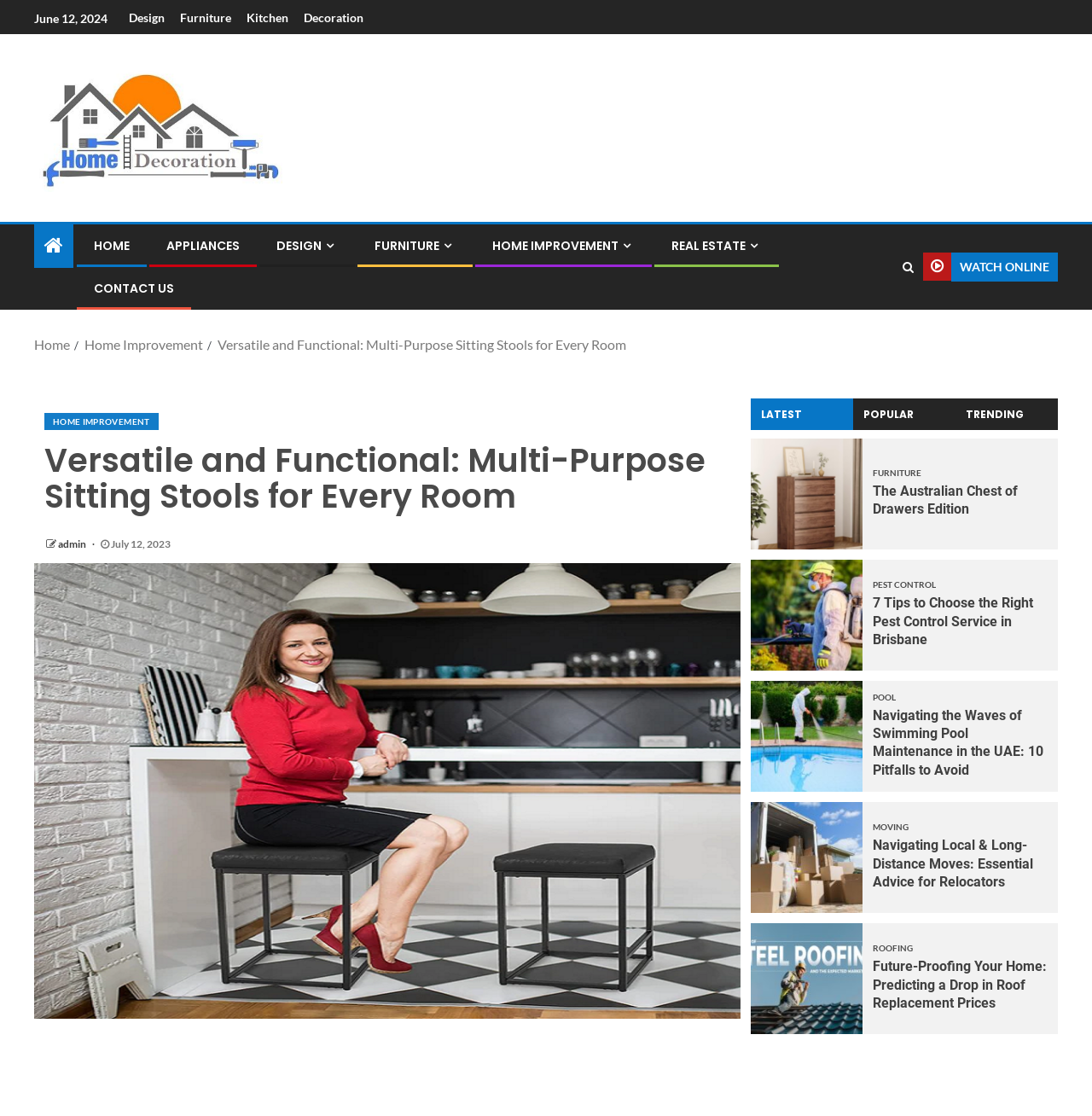Please identify the coordinates of the bounding box that should be clicked to fulfill this instruction: "Click on the 'DESIGN' link".

[0.118, 0.009, 0.151, 0.022]